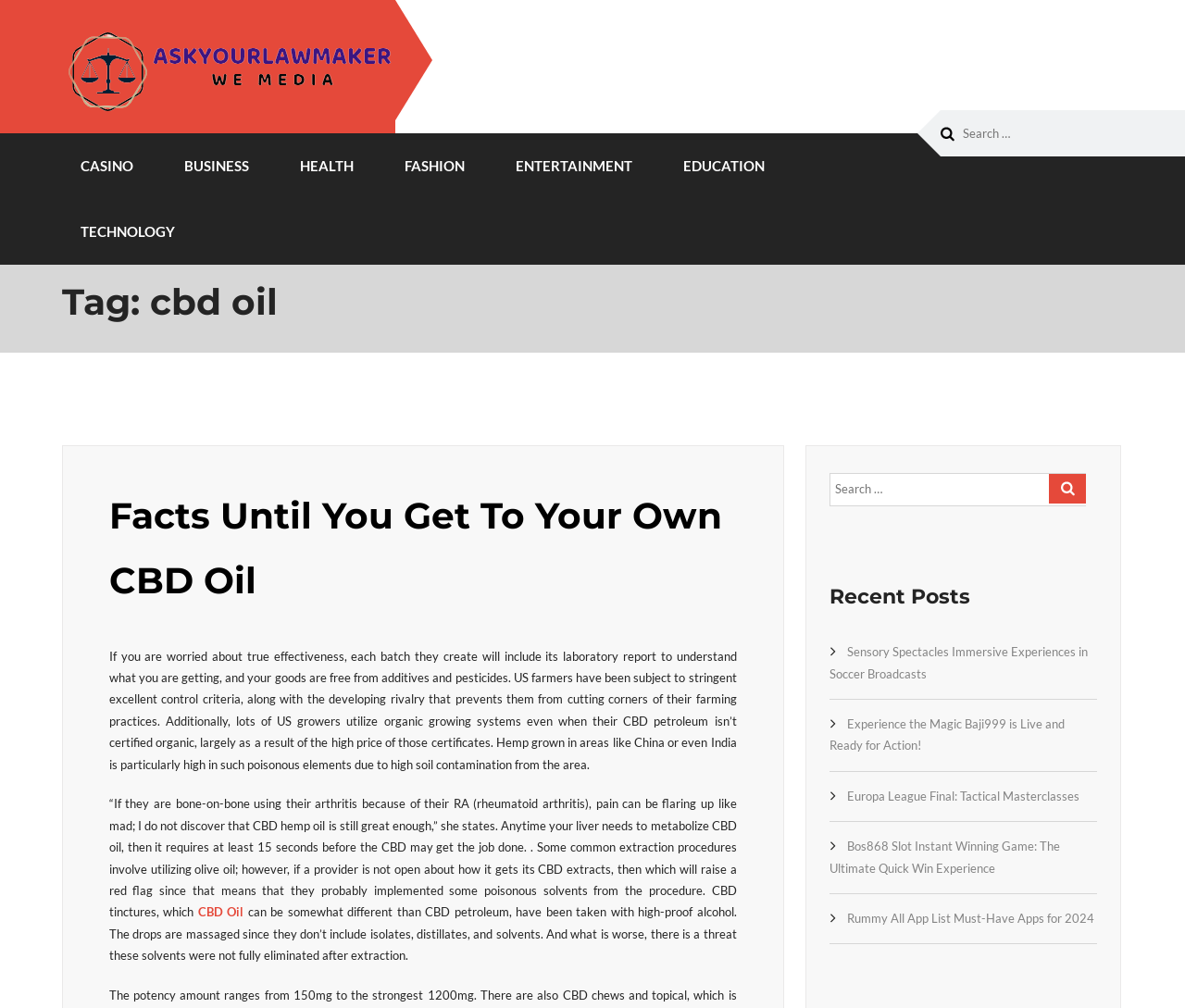Pinpoint the bounding box coordinates of the element that must be clicked to accomplish the following instruction: "Search for cbd oil". The coordinates should be in the format of four float numbers between 0 and 1, i.e., [left, top, right, bottom].

[0.794, 0.109, 0.946, 0.156]